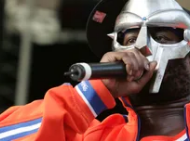Generate a detailed caption for the image.

The image features a performer wearing a distinctive metallic mask and a vibrant orange jacket as he captivates the audience while holding a microphone. Known for his unique style and enigmatic persona, he is a prominent figure in the hip-hop scene. The photo captures the energy of a live performance, highlighting the artist's commitment to his craft. This moment is a reflection of the artist's significant influence in music, particularly in the underground rap community, and his ability to connect with fans through powerful stage presence. The image encapsulates the essence of hip-hop artistry and the cultural impact of his work.